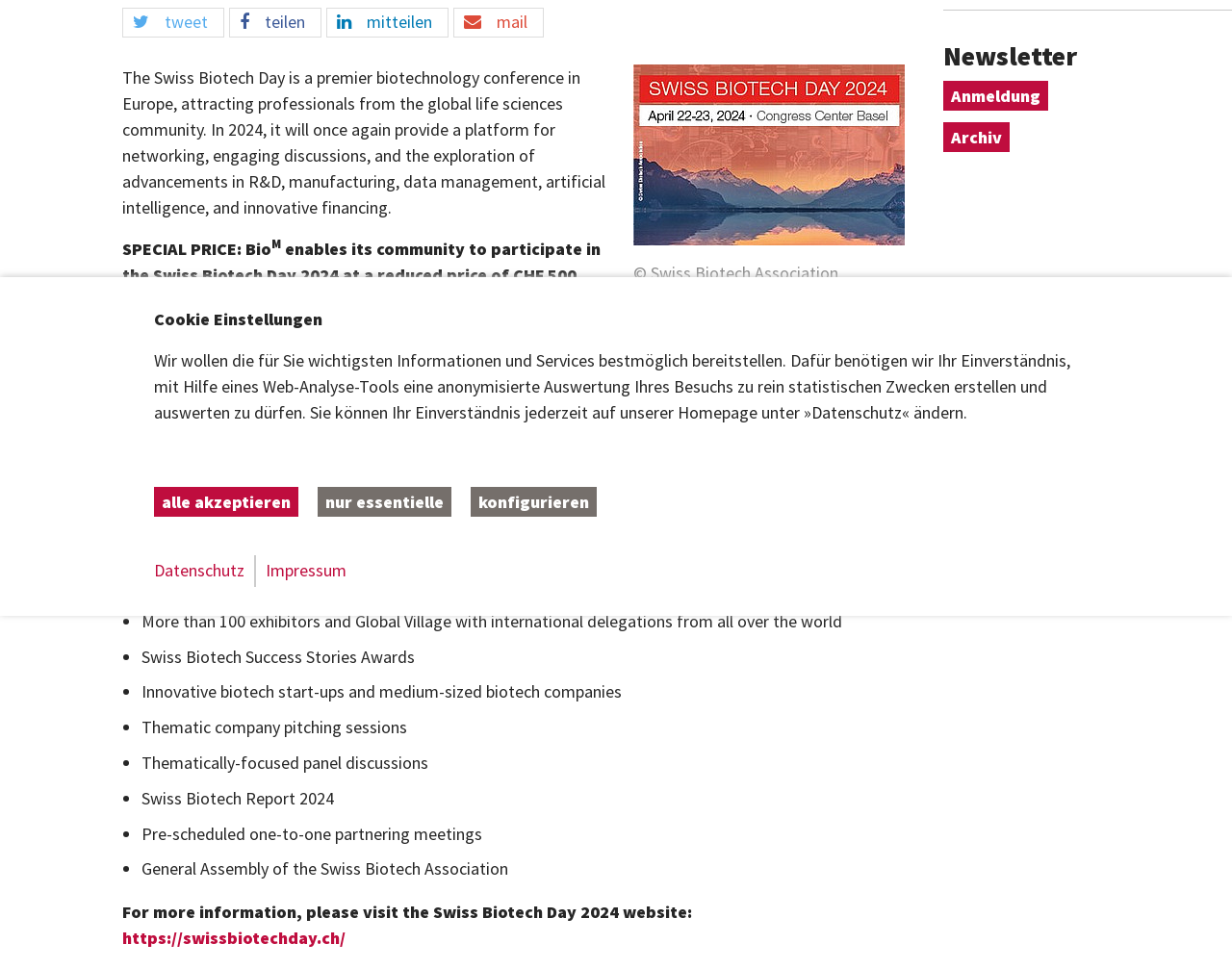Based on the element description, predict the bounding box coordinates (top-left x, top-left y, bottom-right x, bottom-right y) for the UI element in the screenshot: Archiv

[0.766, 0.126, 0.82, 0.157]